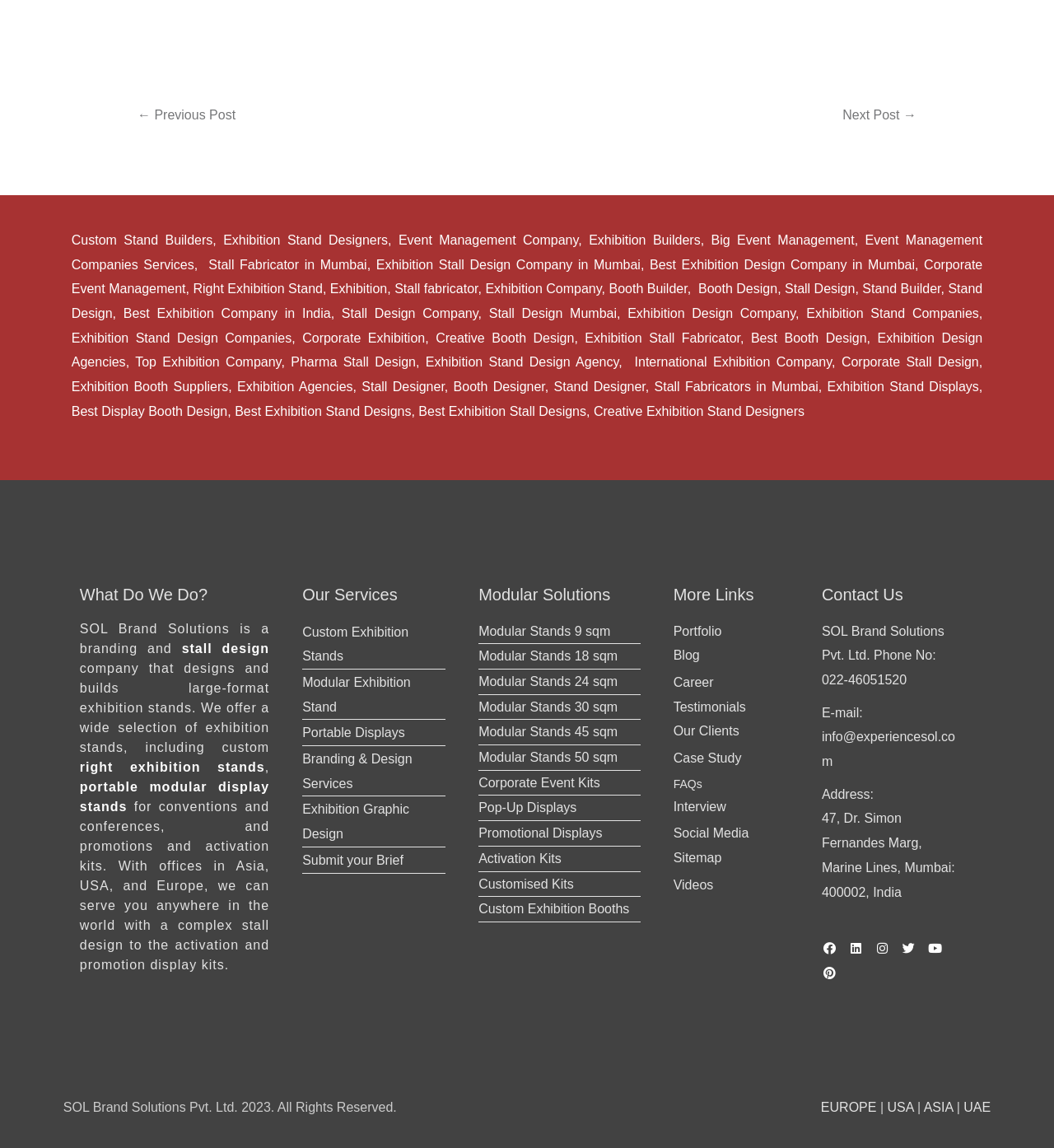Identify the bounding box coordinates of the region that should be clicked to execute the following instruction: "Click on 'Custom Stand Builders'".

[0.068, 0.203, 0.212, 0.215]